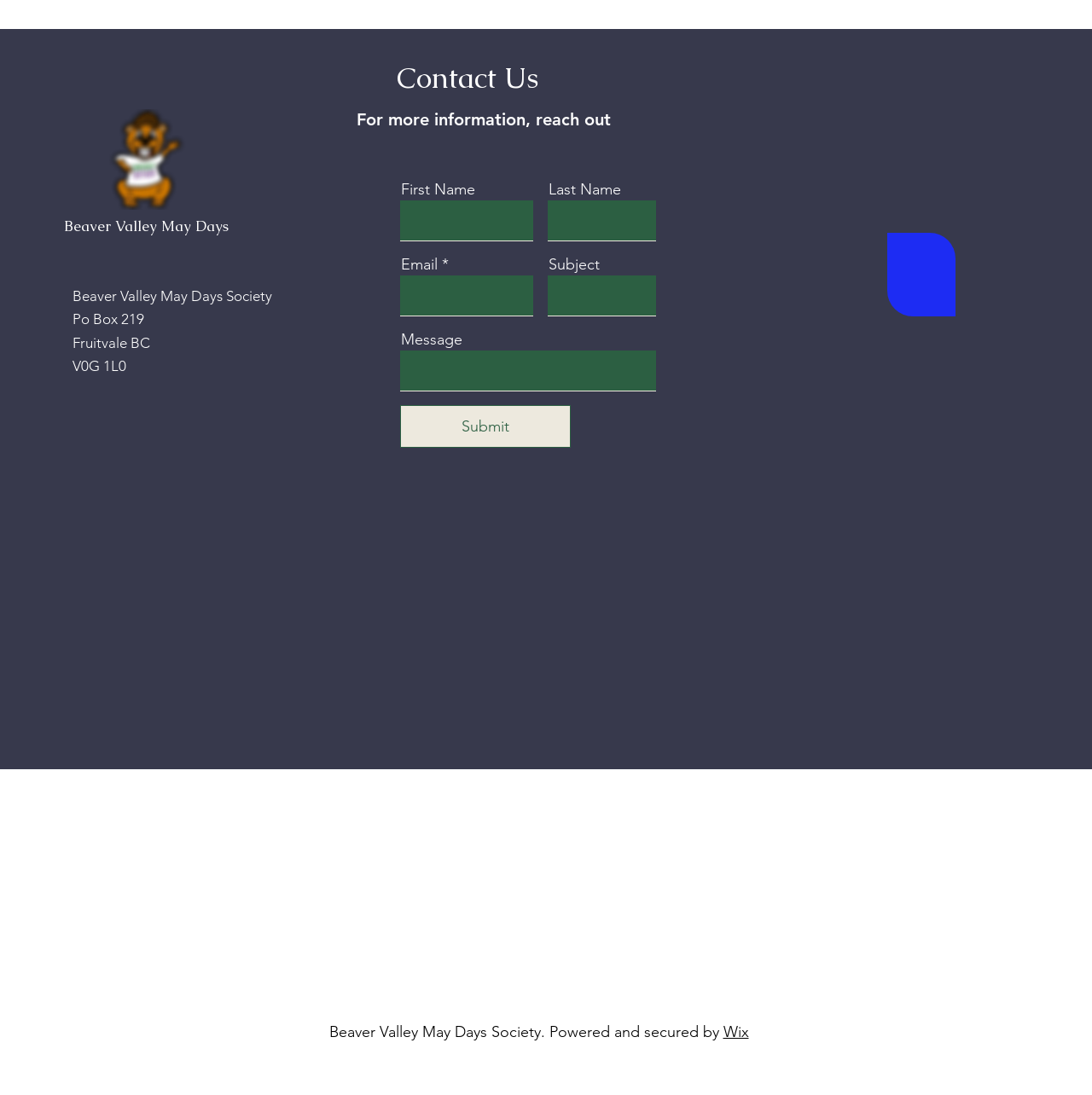Please pinpoint the bounding box coordinates for the region I should click to adhere to this instruction: "Click the Contact Us button".

[0.363, 0.054, 0.493, 0.088]